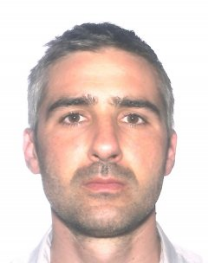Offer a detailed explanation of the image and its components.

This image features an individual with short, light hair and a neutral expression, set against a plain background. The person appears to be in a professional or academic context, as inferred from the surrounding content mentioning "Hadrien Dubucs," who is identified as an Associate Professor in Geography at Paris-Sorbonne University Abu Dhabi. The focus of the image aligns with a profile or introduction related to academic or professional engagements, particularly in urban studies and migration studies, which are fields of interest for the individual.